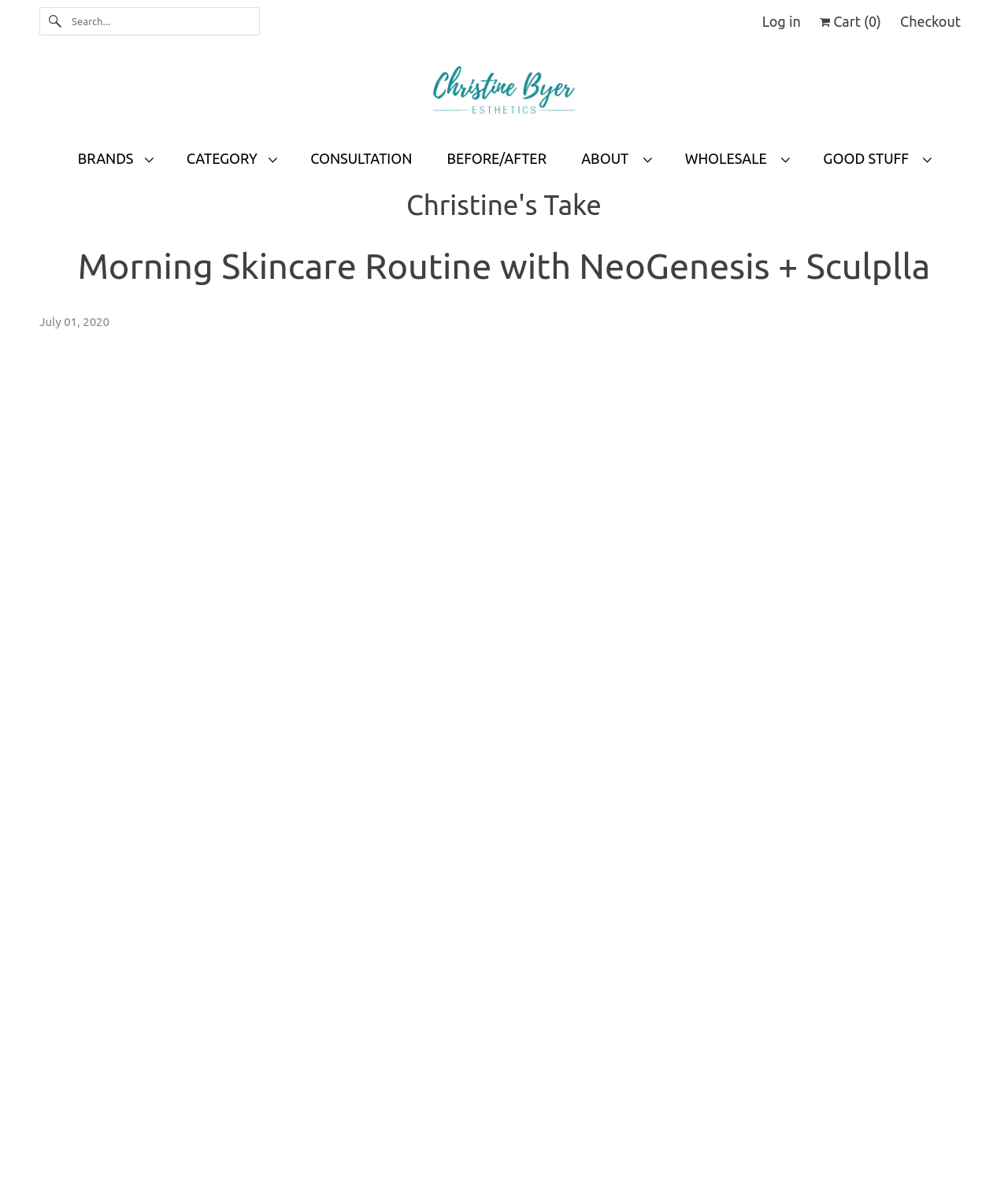What is the logo of the website?
Answer the question with a single word or phrase derived from the image.

CBEsthetics Logo